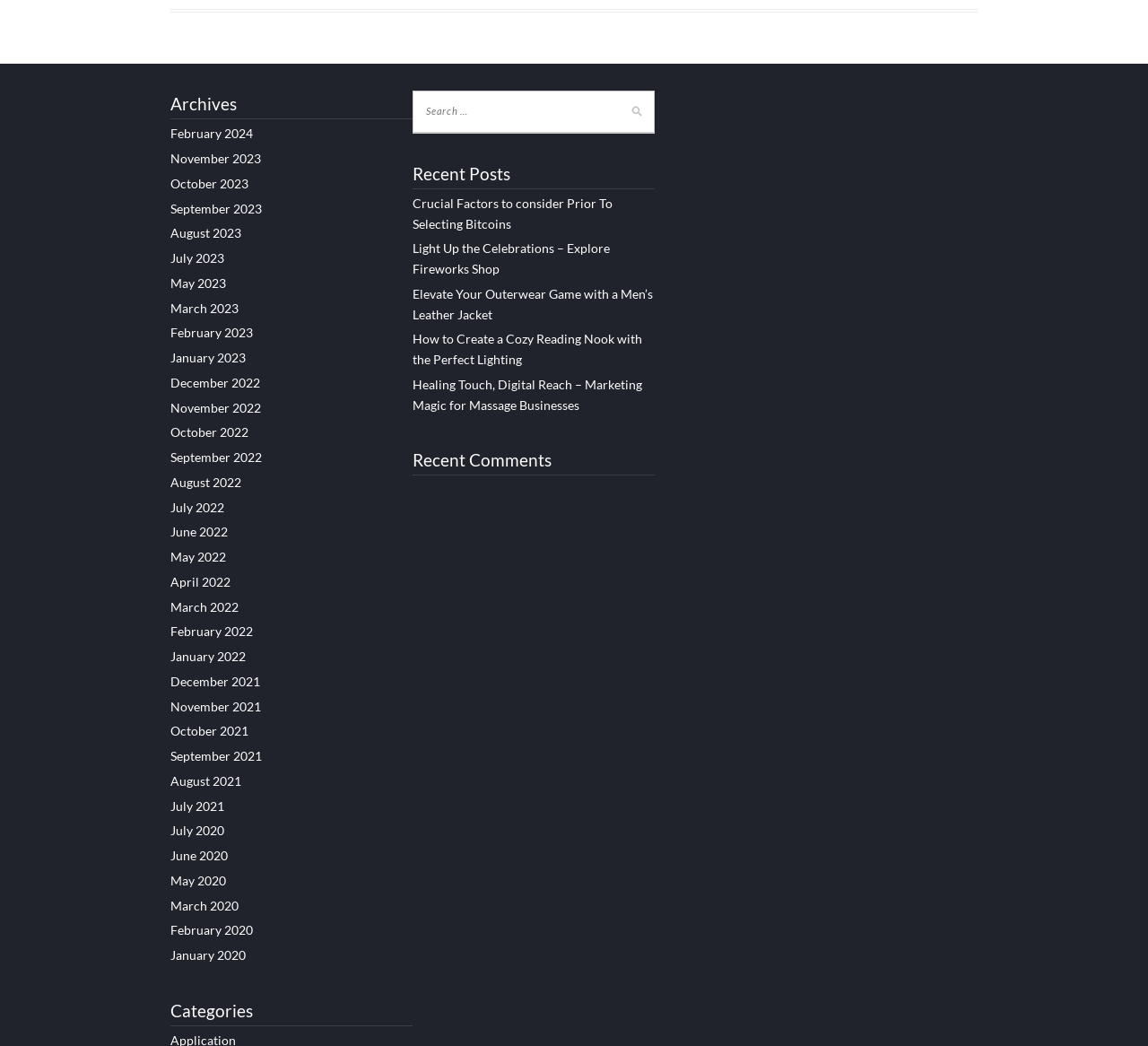What is the title of the first recent post listed?
Look at the image and respond with a one-word or short-phrase answer.

Crucial Factors to consider Prior To Selecting Bitcoins